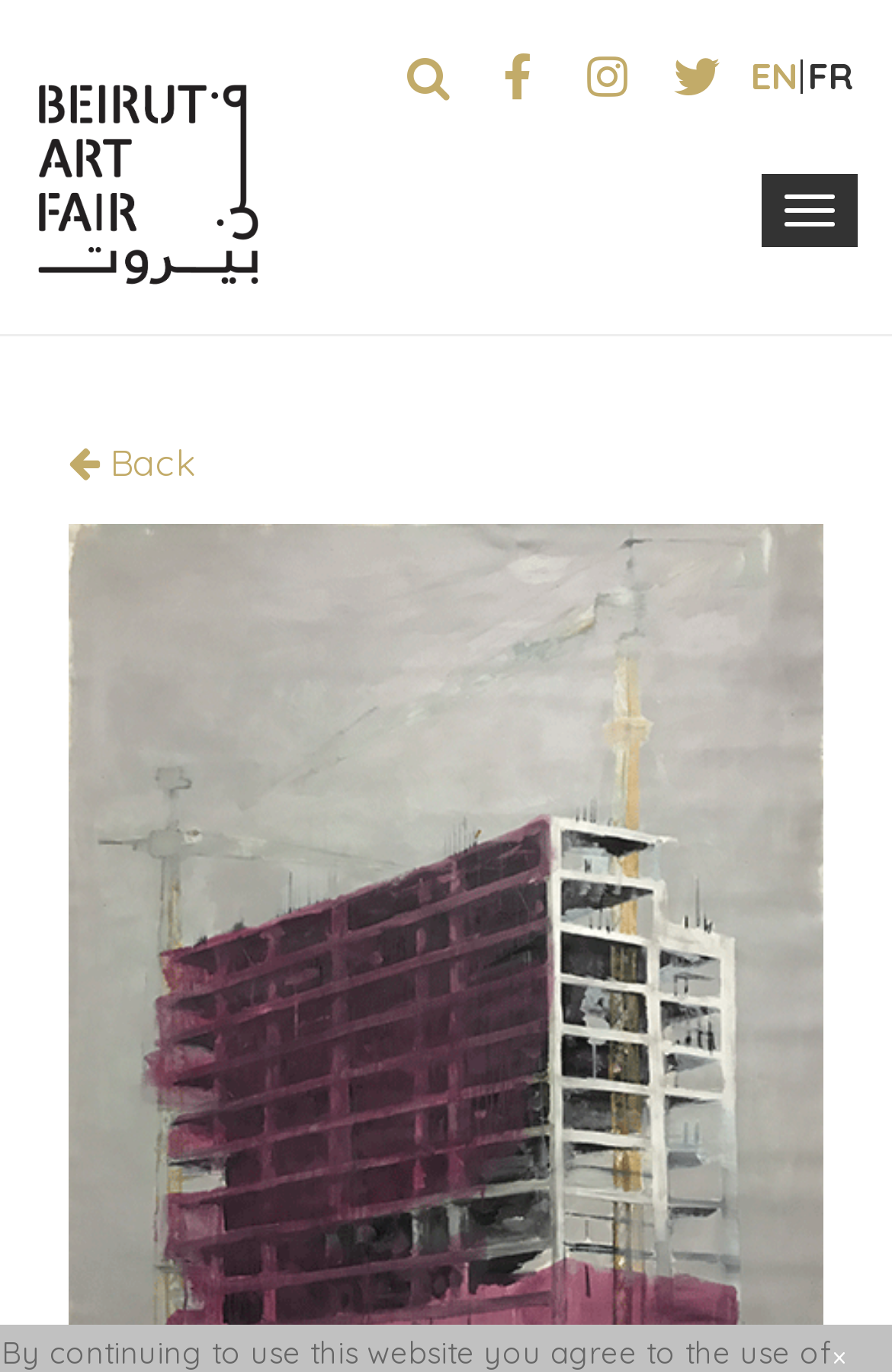Describe all the visual and textual components of the webpage comprehensively.

The webpage appears to be an art gallery webpage, specifically showcasing a artwork by Jacques Vartabedian titled "Pinked on the Sea Side, 2017". 

At the top left corner, there is a link to "Beirut Art Fair" accompanied by an image with the same name. Below this, there is a search bar. To the right of the search bar, there are four social media links, represented by icons. 

Further to the right, there are two language options, "EN" and "FR", allowing users to switch between English and French. Next to these language options, there is a "Toggle navigation" button. 

On the top right side, there is a link with an arrow icon, labeled "Back", which likely navigates the user to a previous page.